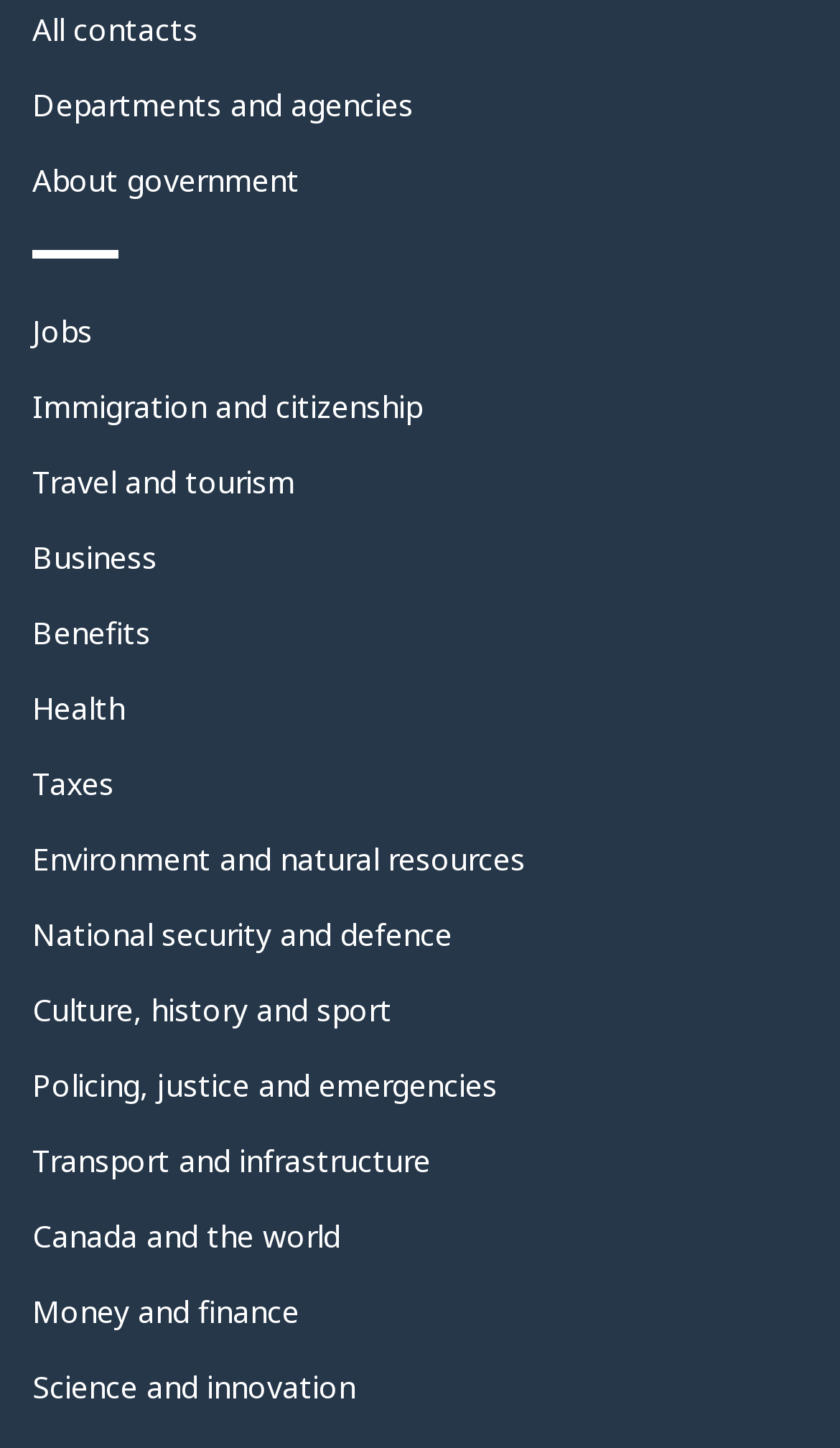Determine the bounding box coordinates for the area that needs to be clicked to fulfill this task: "Discover travel and tourism". The coordinates must be given as four float numbers between 0 and 1, i.e., [left, top, right, bottom].

[0.038, 0.318, 0.351, 0.347]